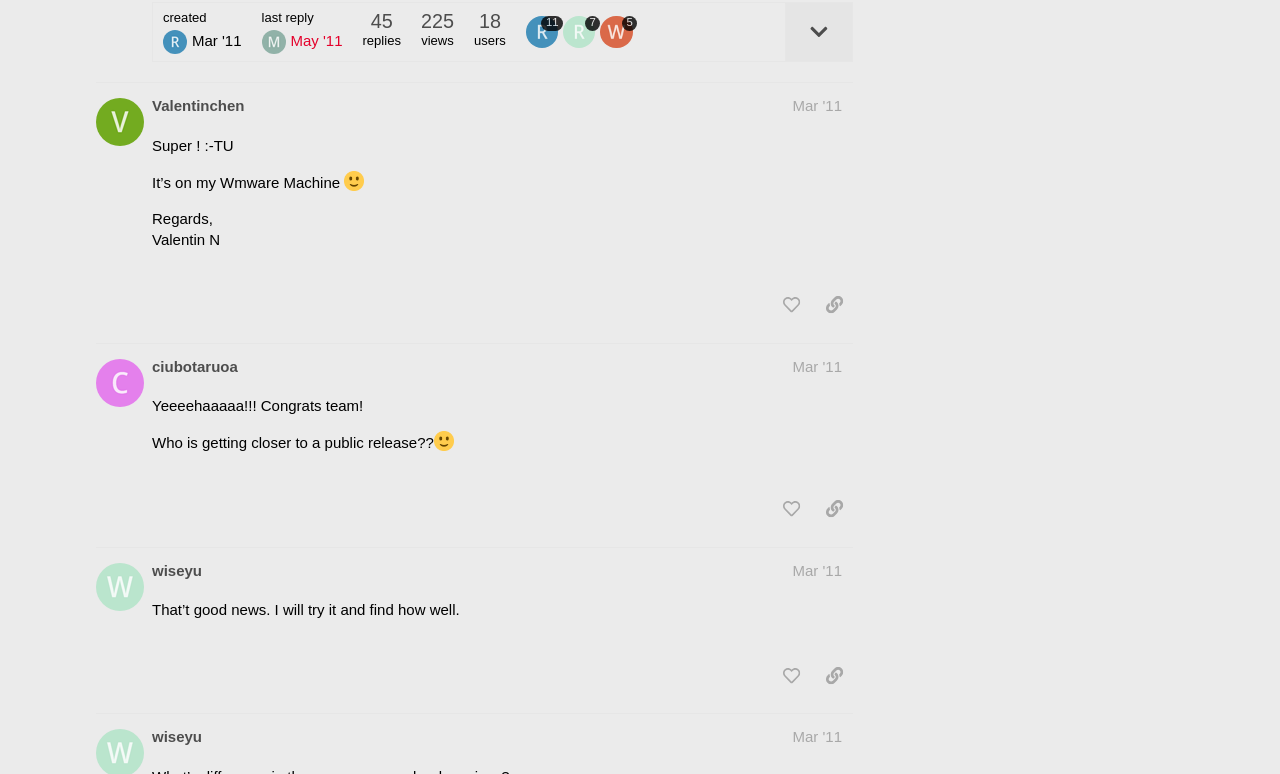Please locate the bounding box coordinates of the element that should be clicked to complete the given instruction: "view user profile".

[0.411, 0.02, 0.44, 0.062]